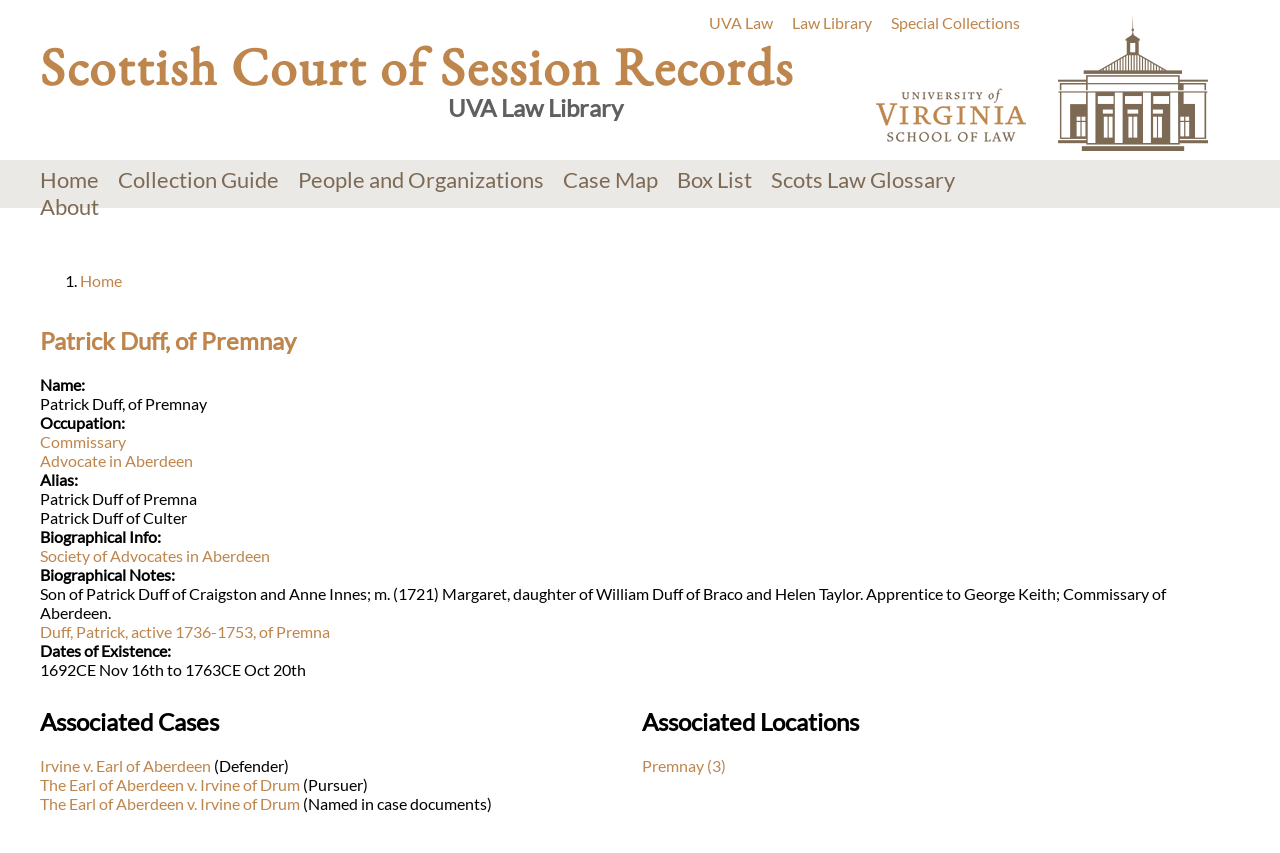Identify the bounding box for the UI element specified in this description: "Society of Advocates in Aberdeen". The coordinates must be four float numbers between 0 and 1, formatted as [left, top, right, bottom].

[0.031, 0.64, 0.211, 0.662]